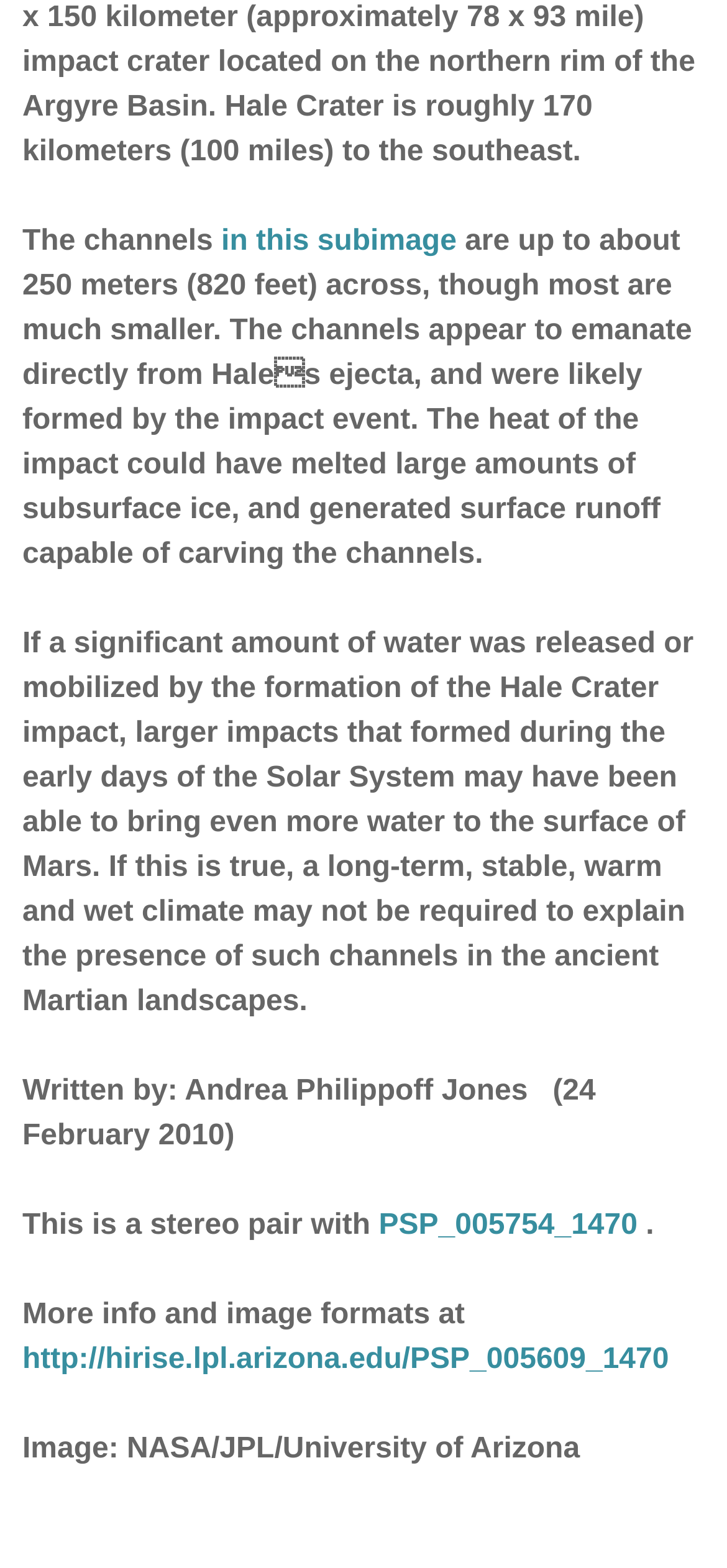Who wrote the article?
Answer with a single word or short phrase according to what you see in the image.

Andrea Philippoff Jones